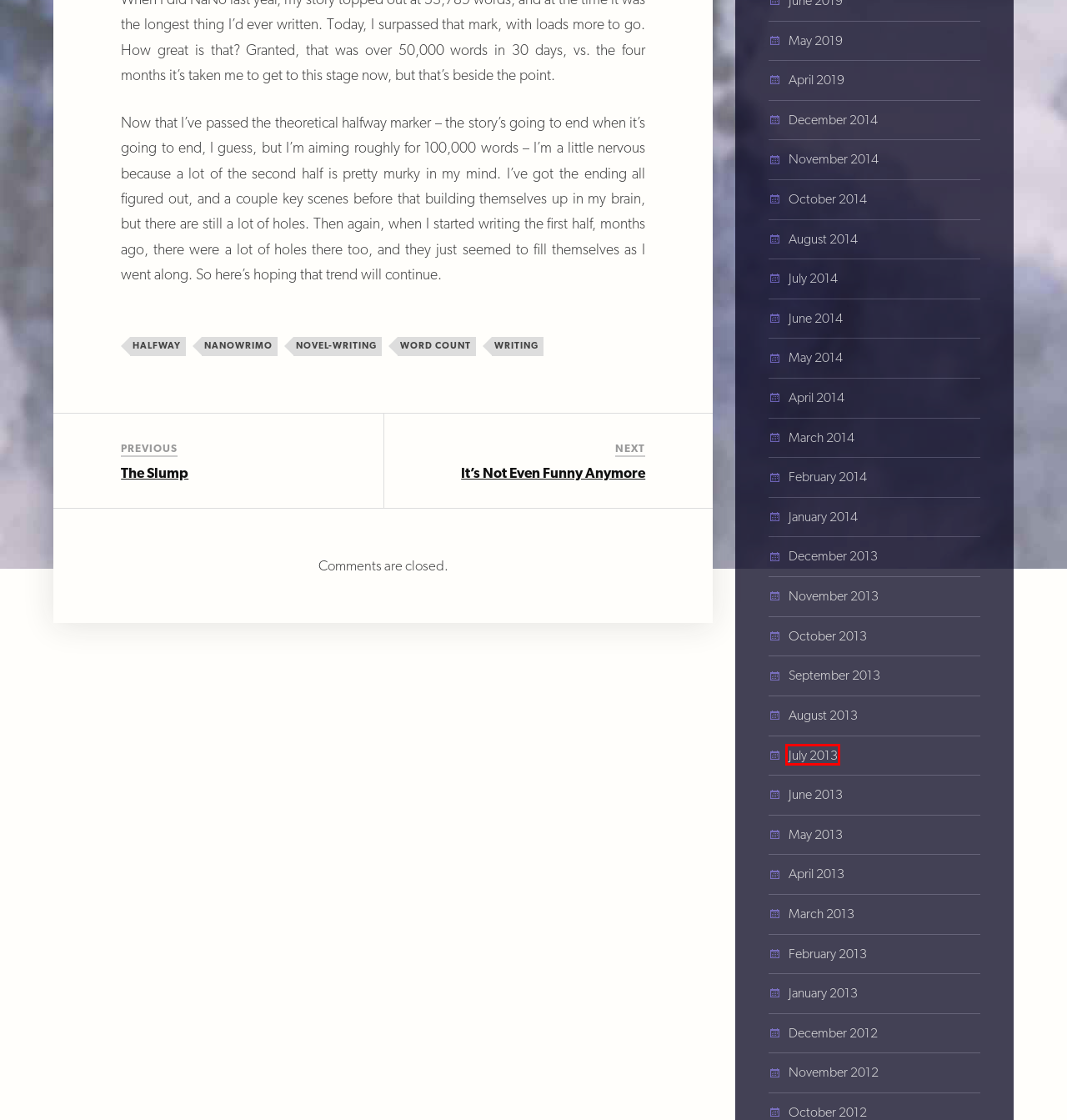After examining the screenshot of a webpage with a red bounding box, choose the most accurate webpage description that corresponds to the new page after clicking the element inside the red box. Here are the candidates:
A. August 2014 – Nicole Bross – Author and Editor
B. July 2014 – Nicole Bross – Author and Editor
C. September 2013 – Nicole Bross – Author and Editor
D. It’s Not Even Funny Anymore – Nicole Bross – Author and Editor
E. March 2014 – Nicole Bross – Author and Editor
F. August 2013 – Nicole Bross – Author and Editor
G. November 2014 – Nicole Bross – Author and Editor
H. July 2013 – Nicole Bross – Author and Editor

H